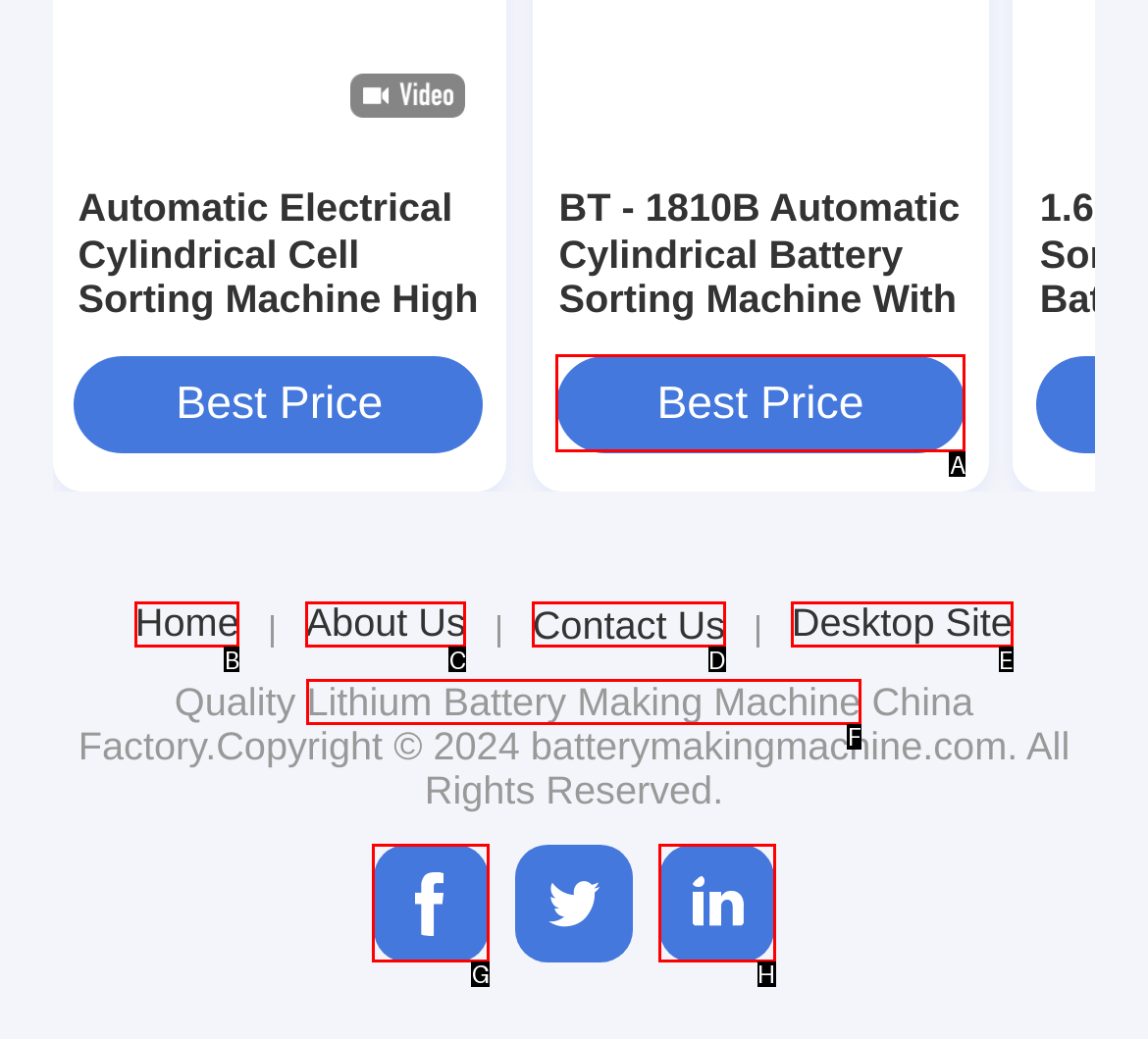Decide which UI element to click to accomplish the task: Learn about Lithium Battery Making Machine
Respond with the corresponding option letter.

F